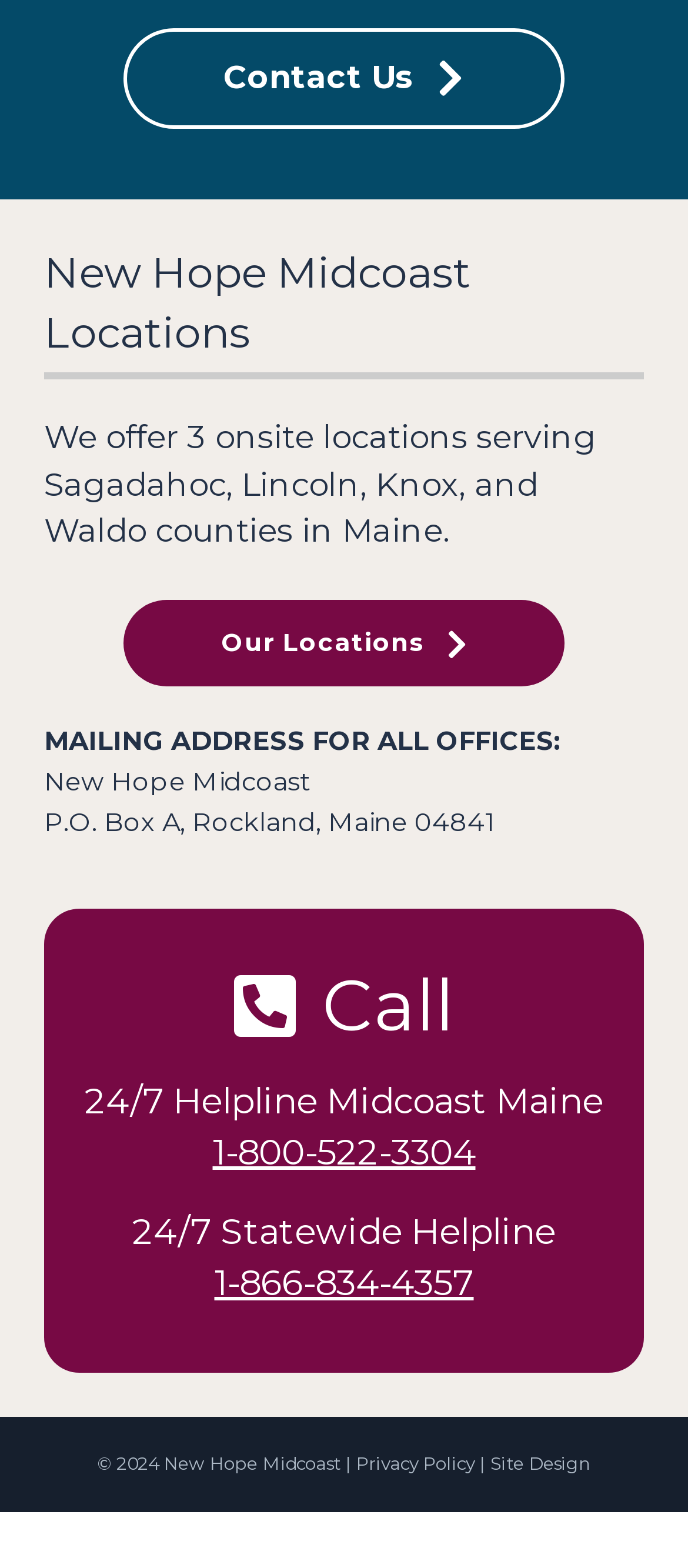What is the 24/7 helpline number for Midcoast Maine?
Answer with a single word or short phrase according to what you see in the image.

1-800-522-3304